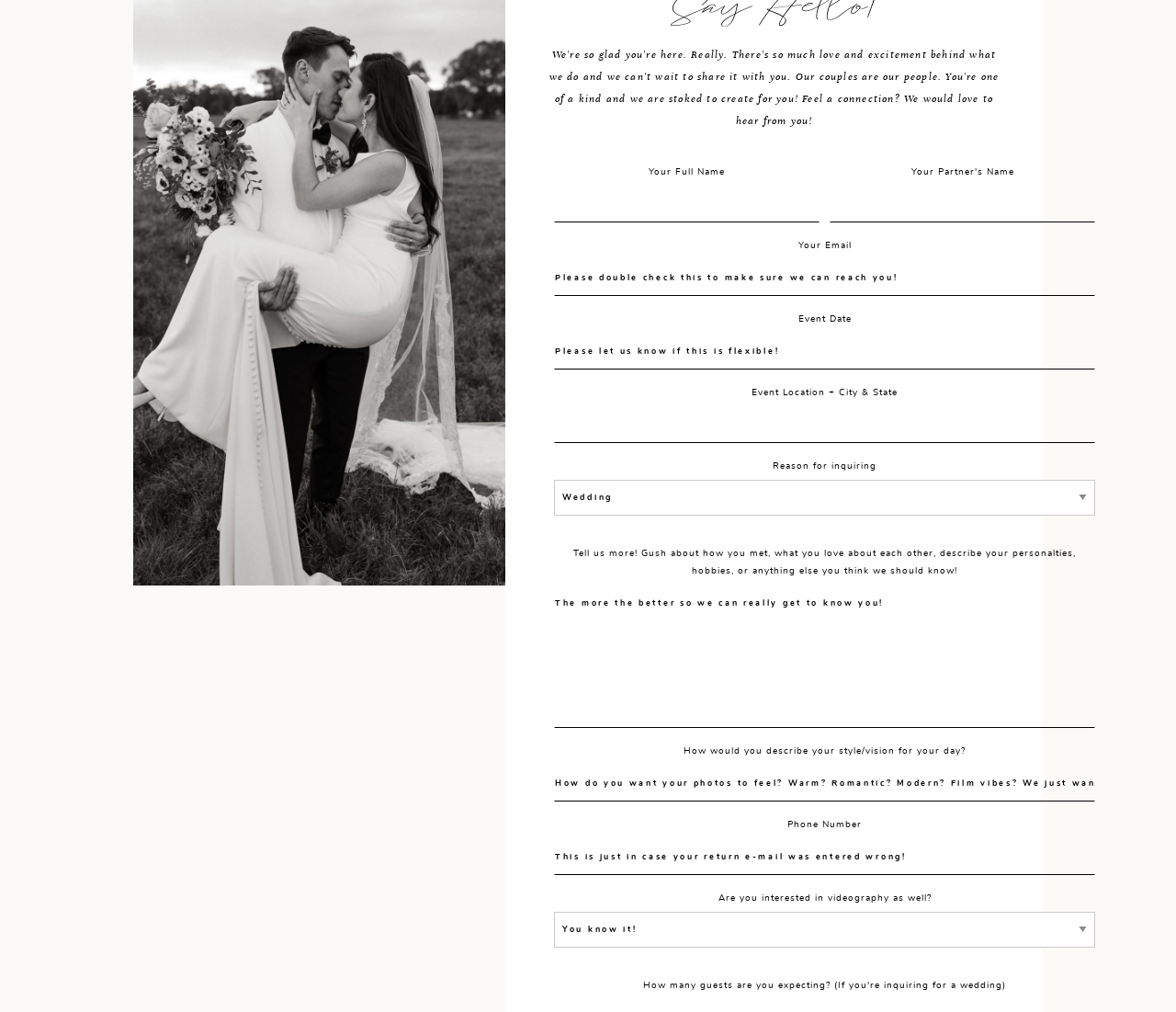Identify the bounding box coordinates for the element that needs to be clicked to fulfill this instruction: "Select a reason for inquiring". Provide the coordinates in the format of four float numbers between 0 and 1: [left, top, right, bottom].

[0.471, 0.474, 0.931, 0.509]